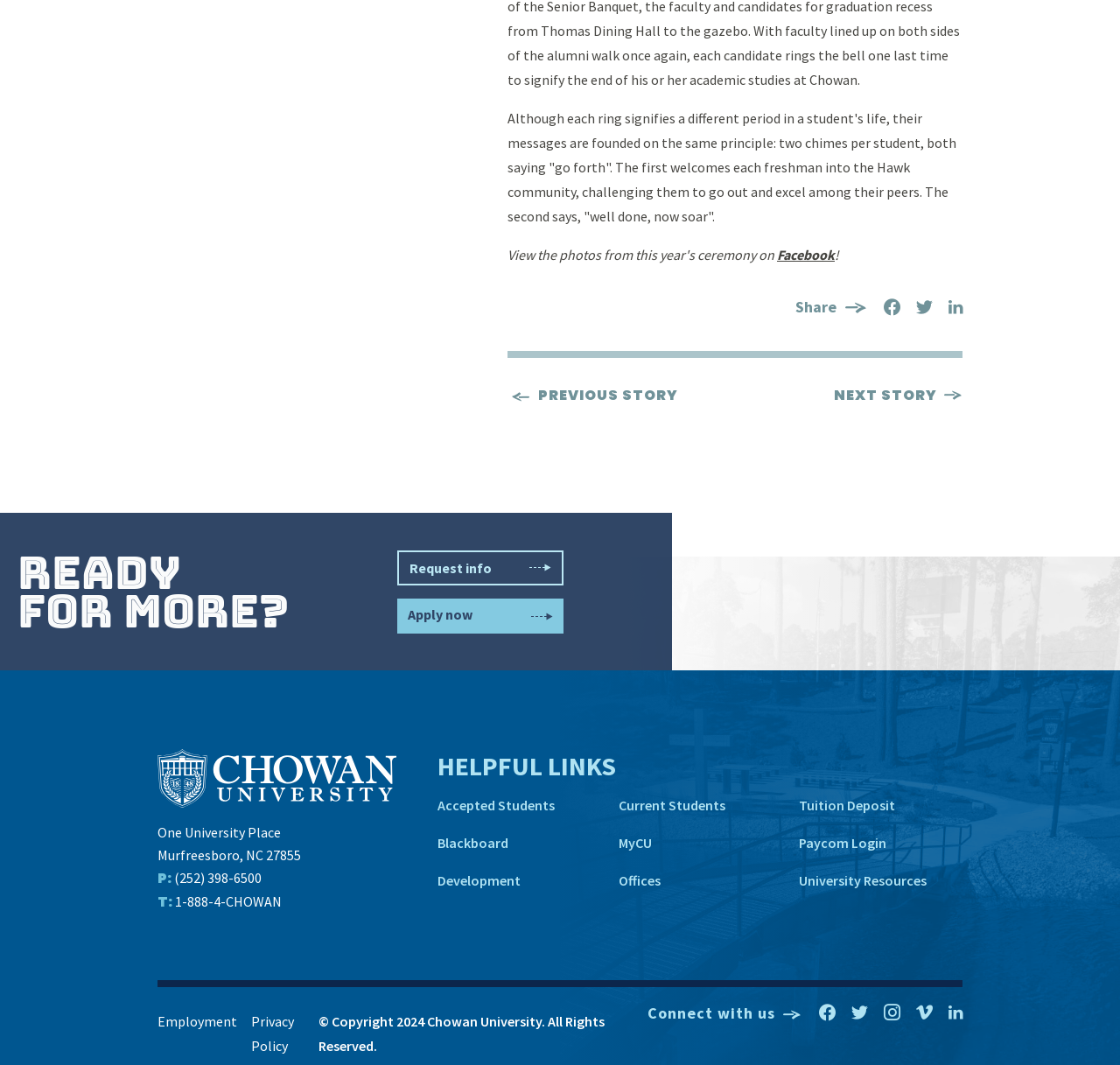Answer the question below in one word or phrase:
What is the copyright year of the university?

2024